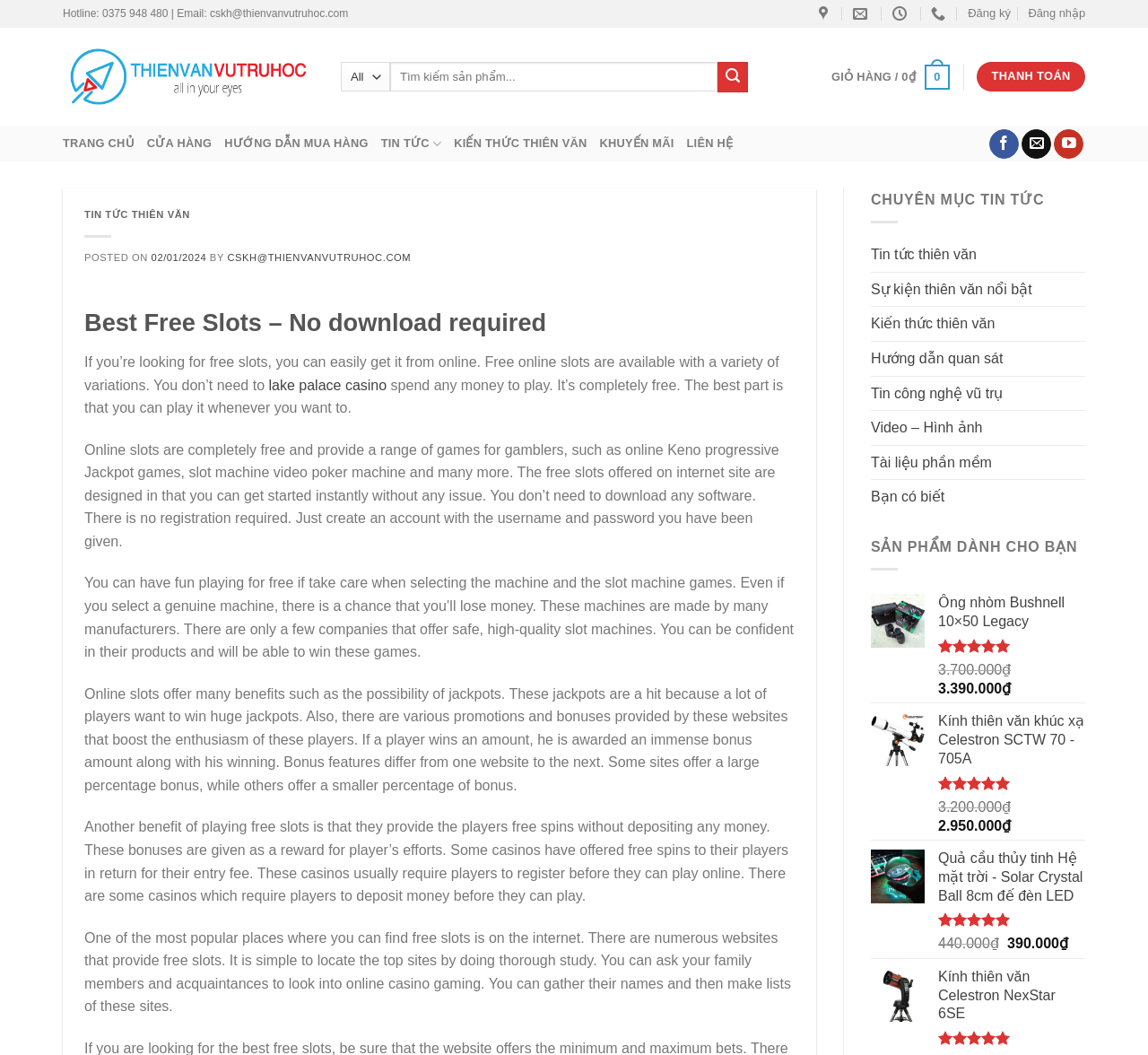Find and specify the bounding box coordinates that correspond to the clickable region for the instruction: "Click on Đăng ký".

[0.843, 0.0, 0.88, 0.026]